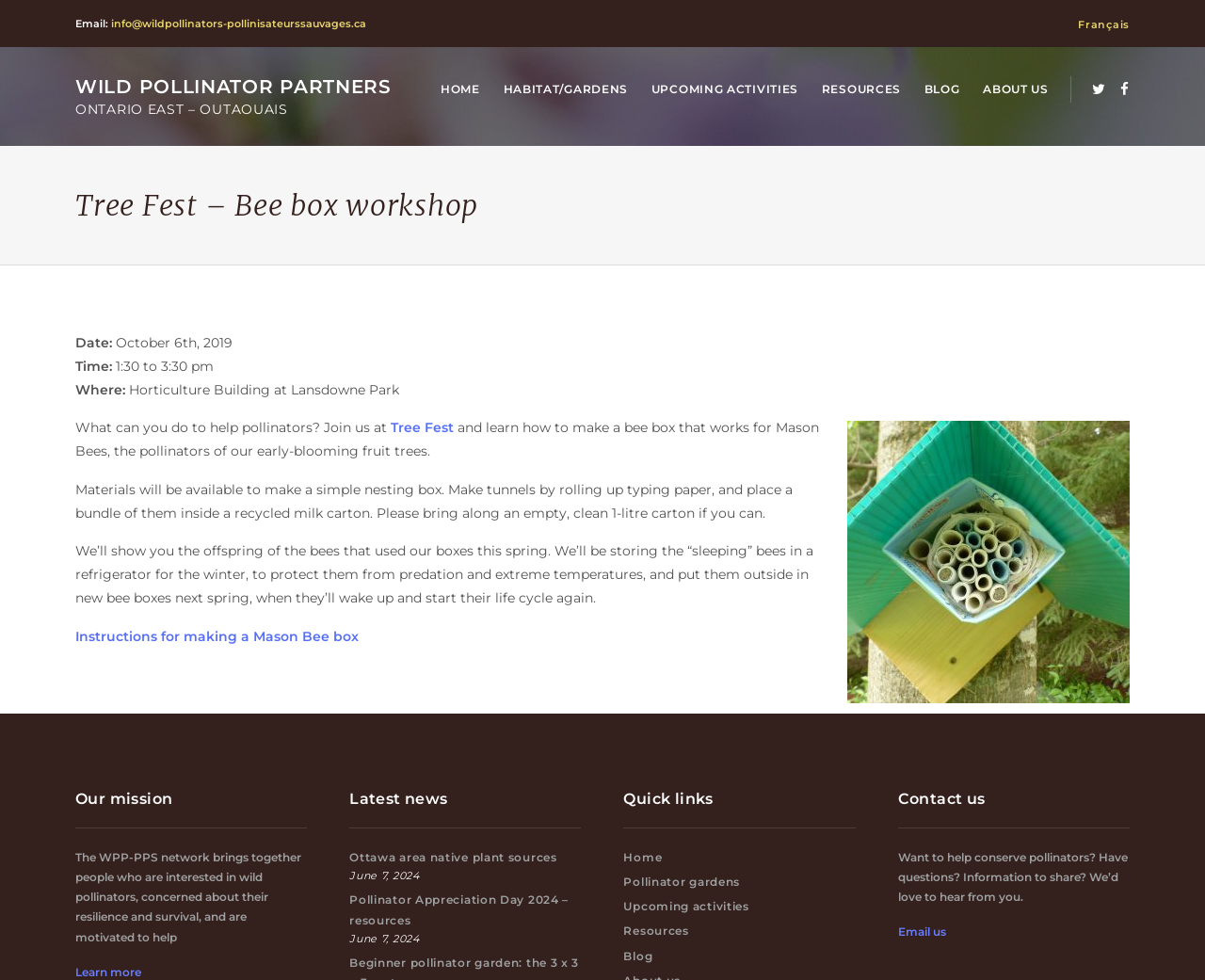What is the purpose of the Tree Fest event?
Please provide a detailed and comprehensive answer to the question.

I found the answer by reading the text on the webpage, which states 'What can you do to help pollinators? Join us at Tree Fest and learn how to make a bee box that works for Mason Bees, the pollinators of our early-blooming fruit trees.' This indicates that the purpose of the Tree Fest event is to learn how to make a bee box.